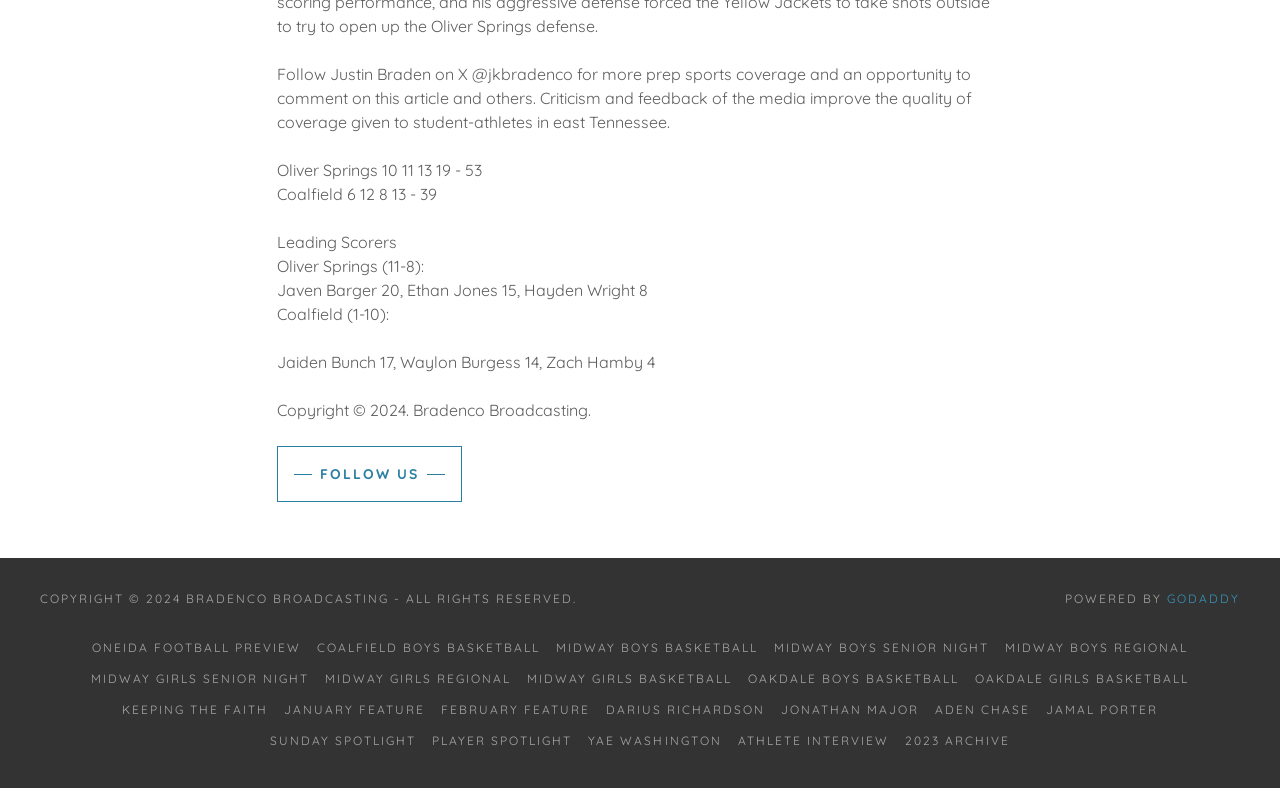Pinpoint the bounding box coordinates of the element to be clicked to execute the instruction: "Check the copyright information".

[0.217, 0.508, 0.462, 0.533]